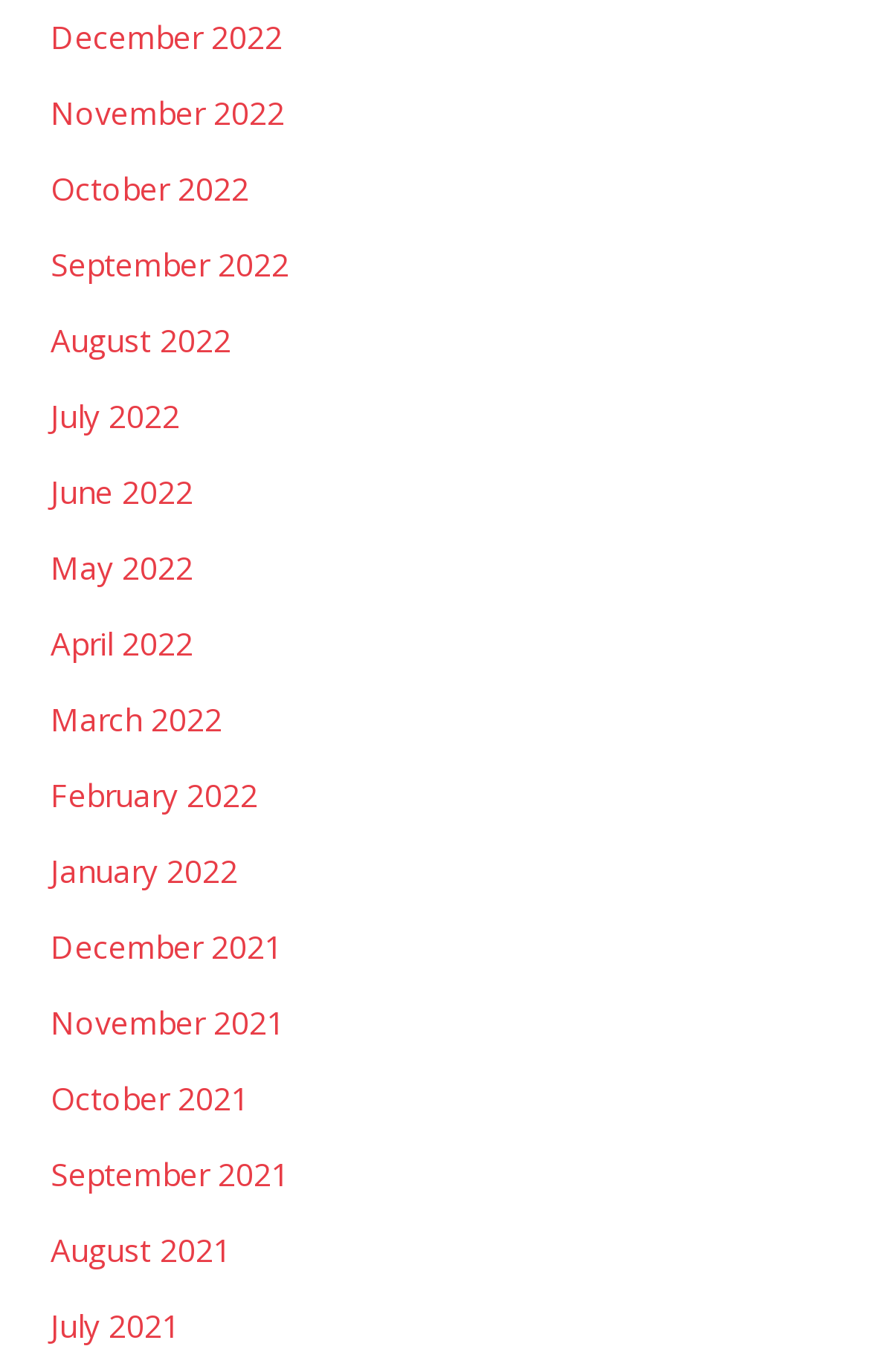Given the element description: "November 2021", predict the bounding box coordinates of this UI element. The coordinates must be four float numbers between 0 and 1, given as [left, top, right, bottom].

[0.058, 0.729, 0.327, 0.76]